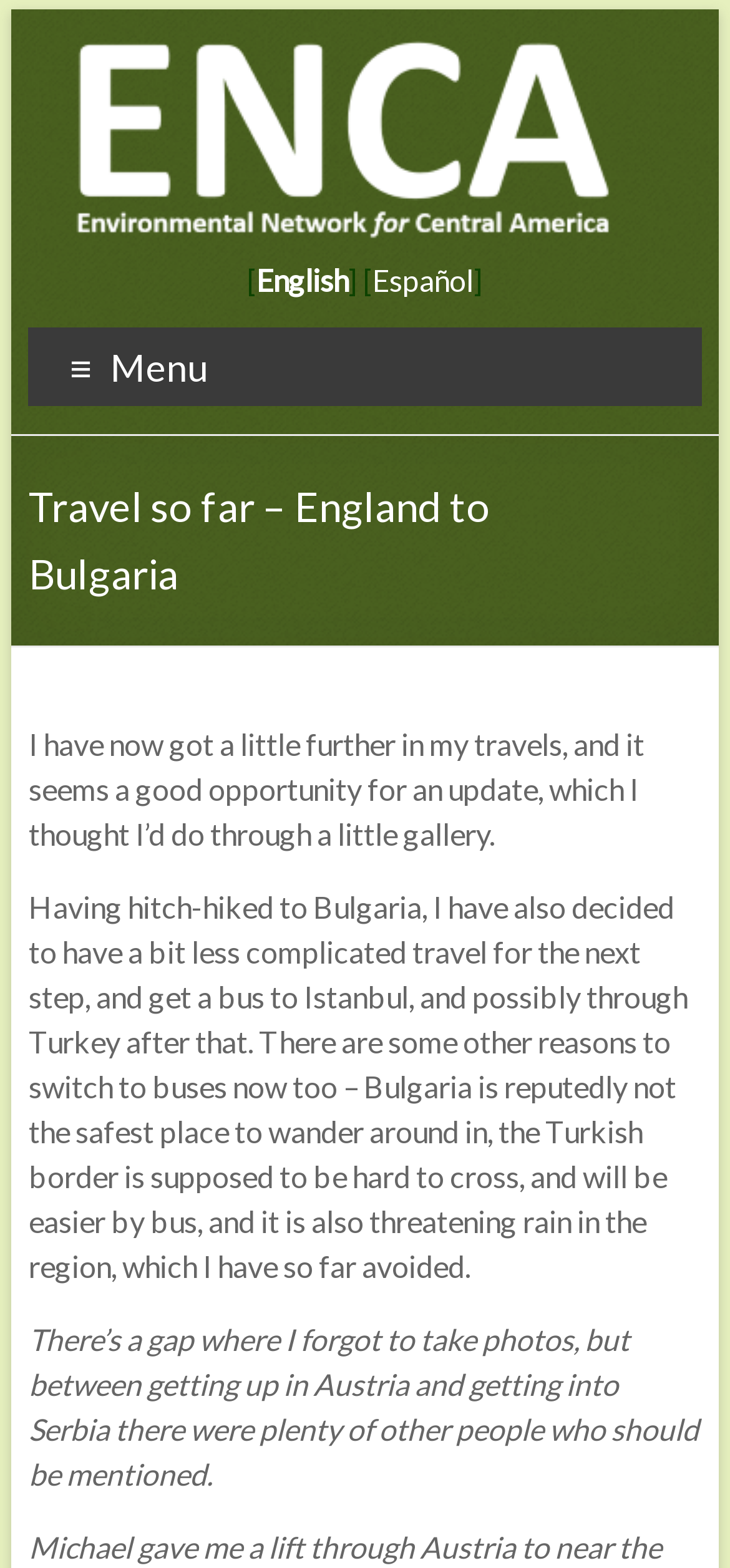Describe all significant elements and features of the webpage.

This webpage is about a travel blog, specifically an update on the author's journey from England to Bulgaria. At the top left of the page, there is a link to "ENCA" accompanied by an image with the same name. Below this, there is a complementary section with links to switch the language to English or Español.

On the top right, there is a heading "≡Menu" which suggests a dropdown menu. The main content of the page starts with a heading "Travel so far – England to Bulgaria" followed by a paragraph of text that describes the author's progress in their travels. The text explains that the author has hitch-hiked to Bulgaria and plans to take a bus to Istanbul and possibly through Turkey.

Below this paragraph, there is another block of text that provides more details about the author's decision to switch to buses, citing safety concerns in Bulgaria, the difficulty of crossing the Turkish border, and the threat of rain in the region. The text also mentions a gap in the author's photo collection between Austria and Serbia, where they met other people who should be acknowledged.

There are no other UI elements or images mentioned in the accessibility tree, suggesting that the page is primarily focused on the text-based update of the author's travels.